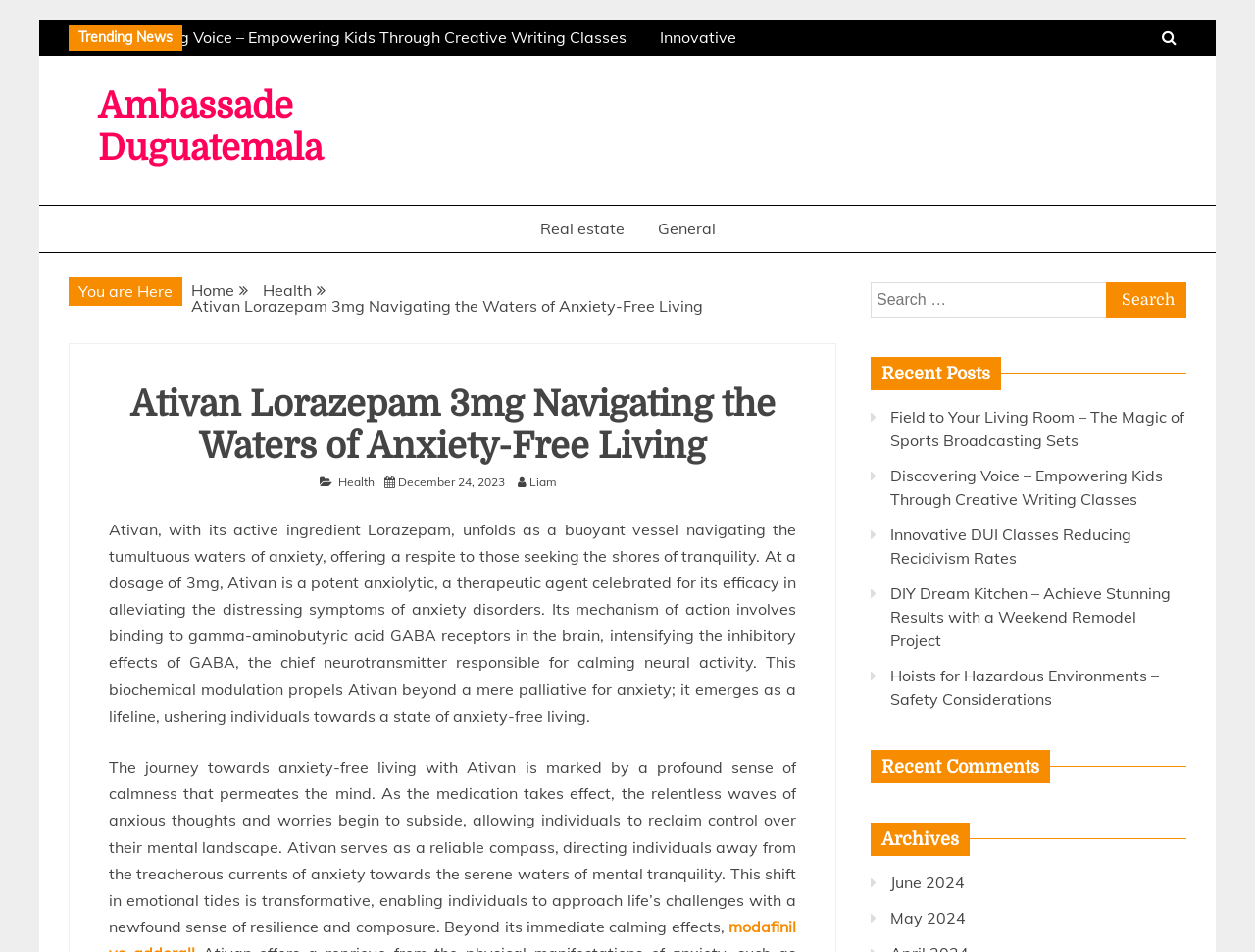Please determine the bounding box coordinates of the element's region to click in order to carry out the following instruction: "View the abstract of the publication". The coordinates should be four float numbers between 0 and 1, i.e., [left, top, right, bottom].

None